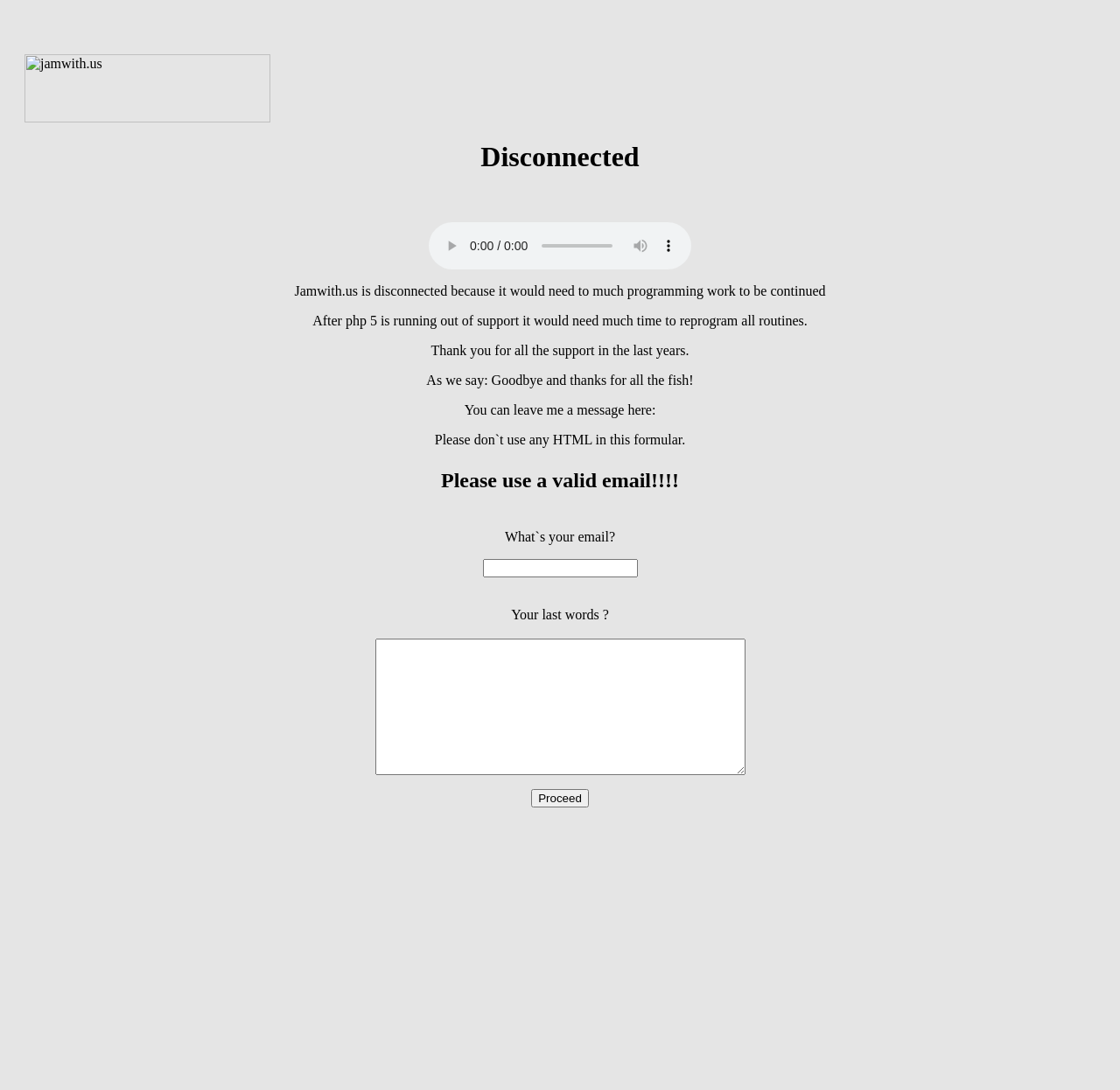Given the webpage screenshot, identify the bounding box of the UI element that matches this description: "name="Submit" value="Proceed"".

[0.474, 0.724, 0.526, 0.741]